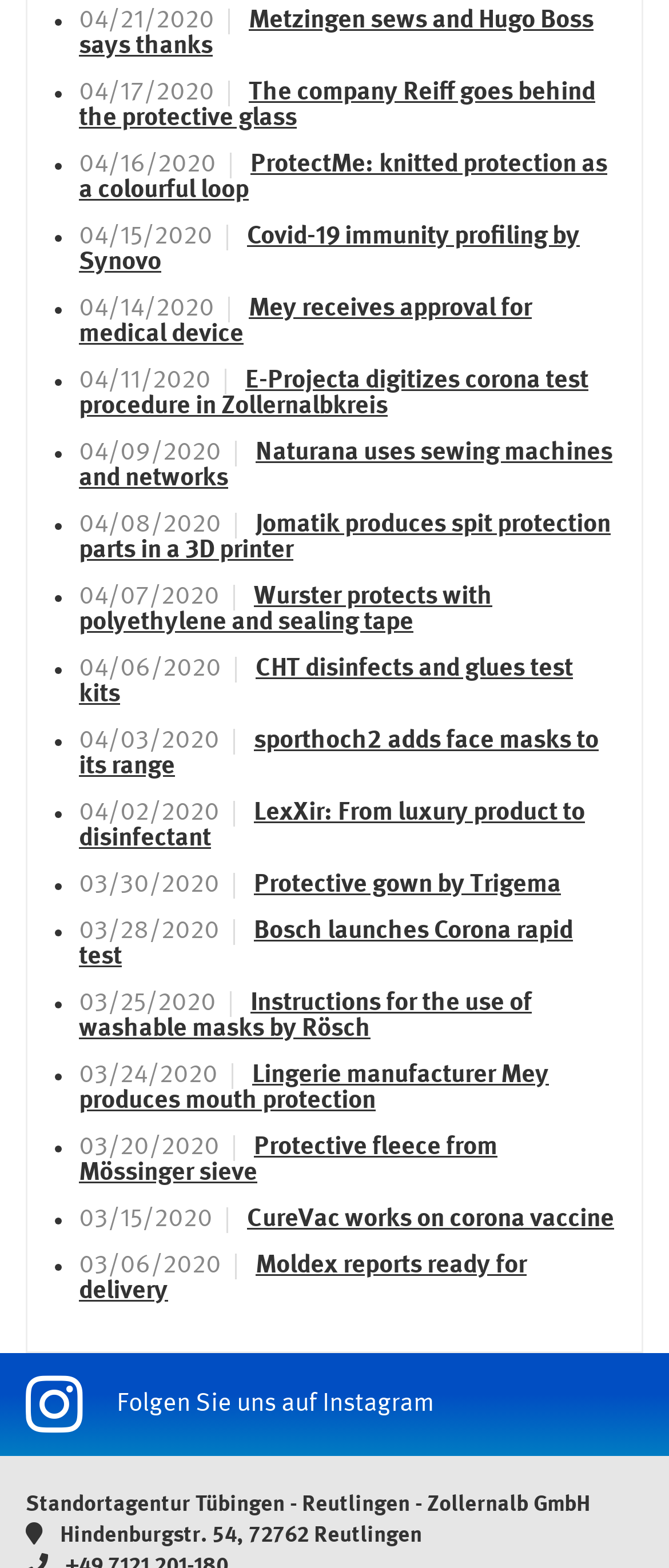Locate the bounding box coordinates of the area that needs to be clicked to fulfill the following instruction: "Click on the link 'Bosch launches Corona rapid test'". The coordinates should be in the format of four float numbers between 0 and 1, namely [left, top, right, bottom].

[0.118, 0.586, 0.856, 0.619]